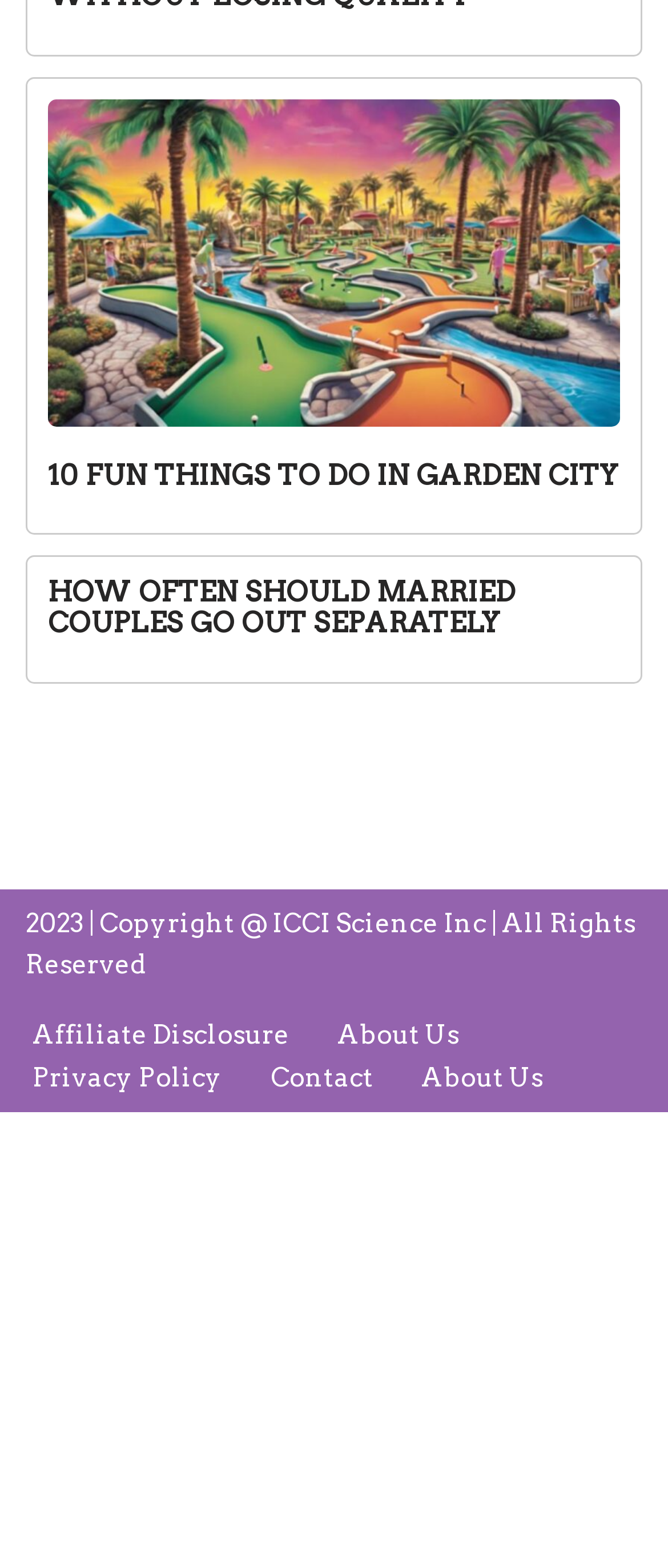Use a single word or phrase to answer the question: 
What is the year of copyright?

2023